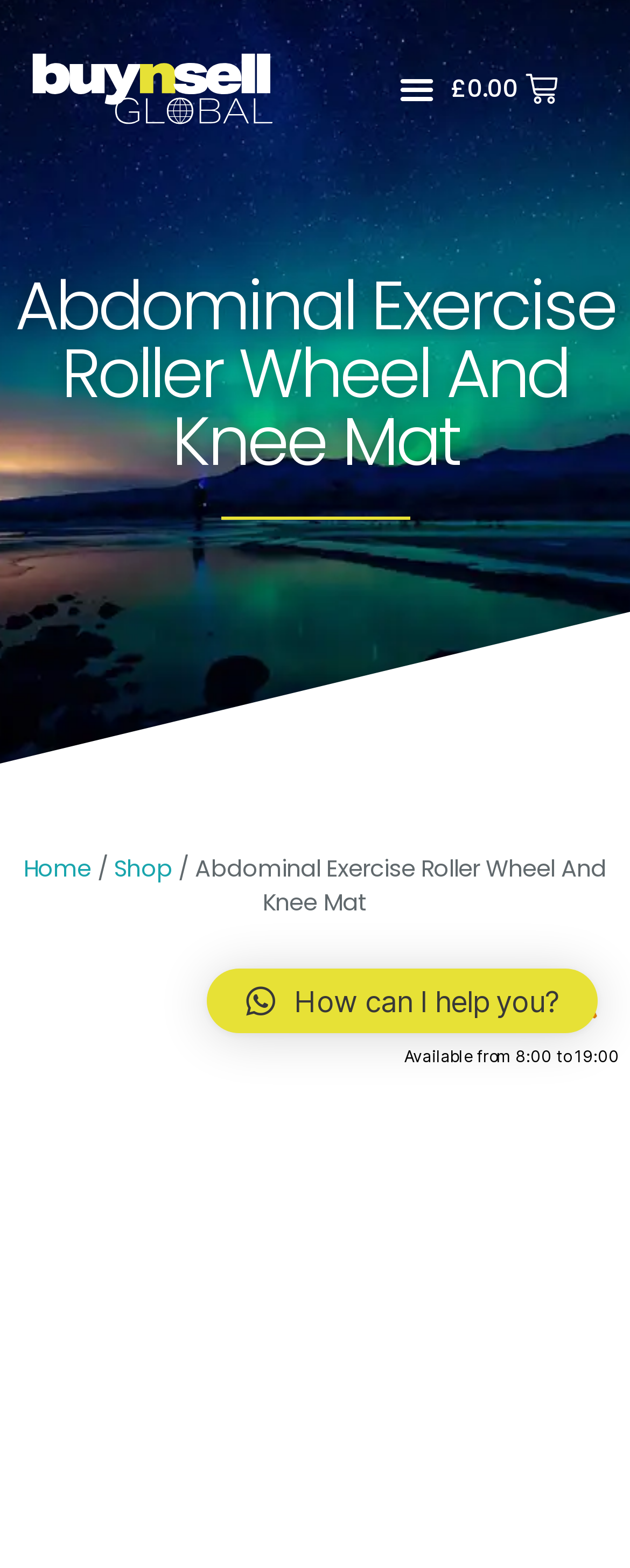Analyze the image and give a detailed response to the question:
What is the support availability?

I found the answer by looking at the link with the text 'How can I help you? Available from 8:00 to 19:00'.